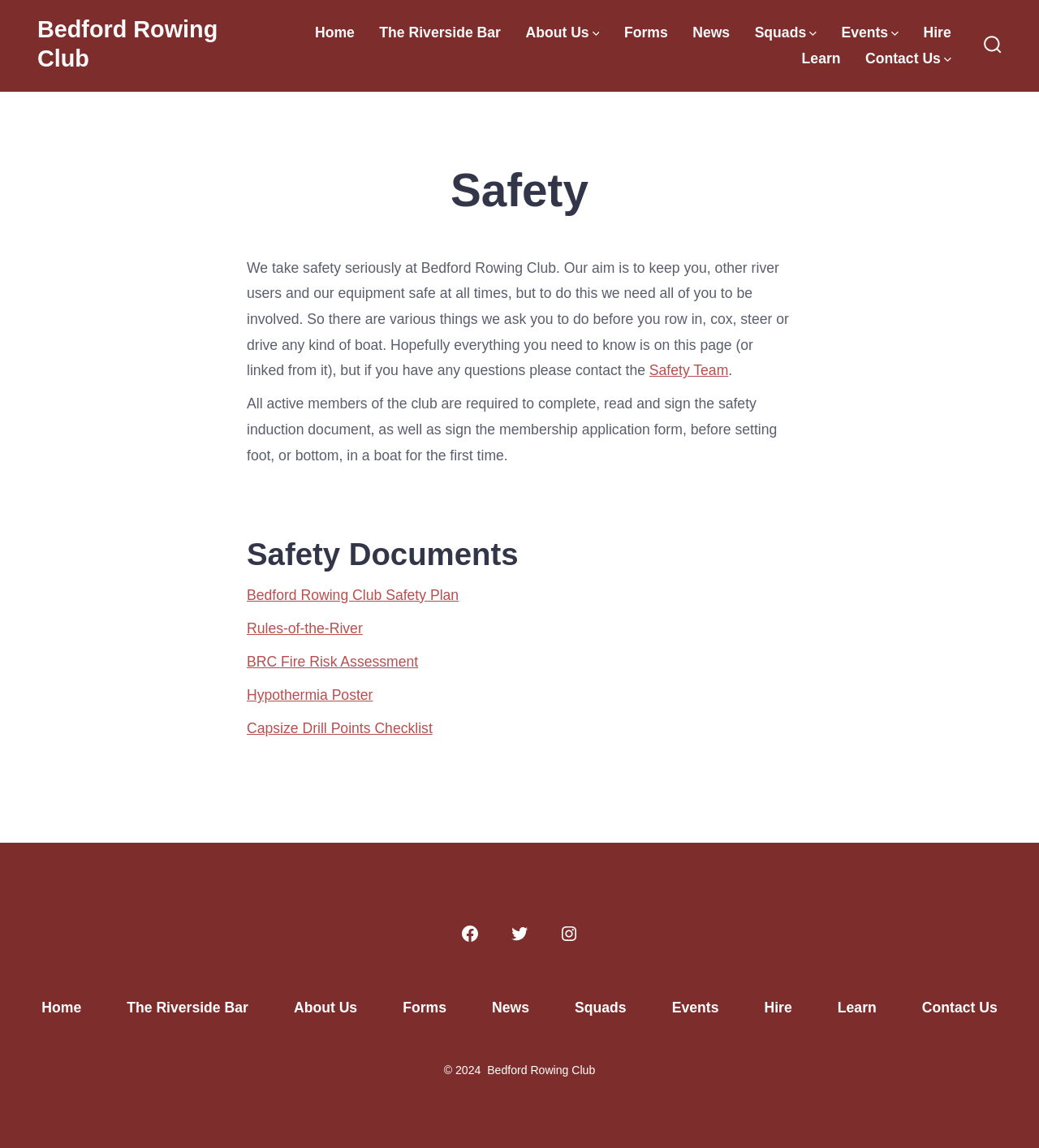Provide the bounding box coordinates of the HTML element this sentence describes: "Hire". The bounding box coordinates consist of four float numbers between 0 and 1, i.e., [left, top, right, bottom].

[0.716, 0.863, 0.782, 0.894]